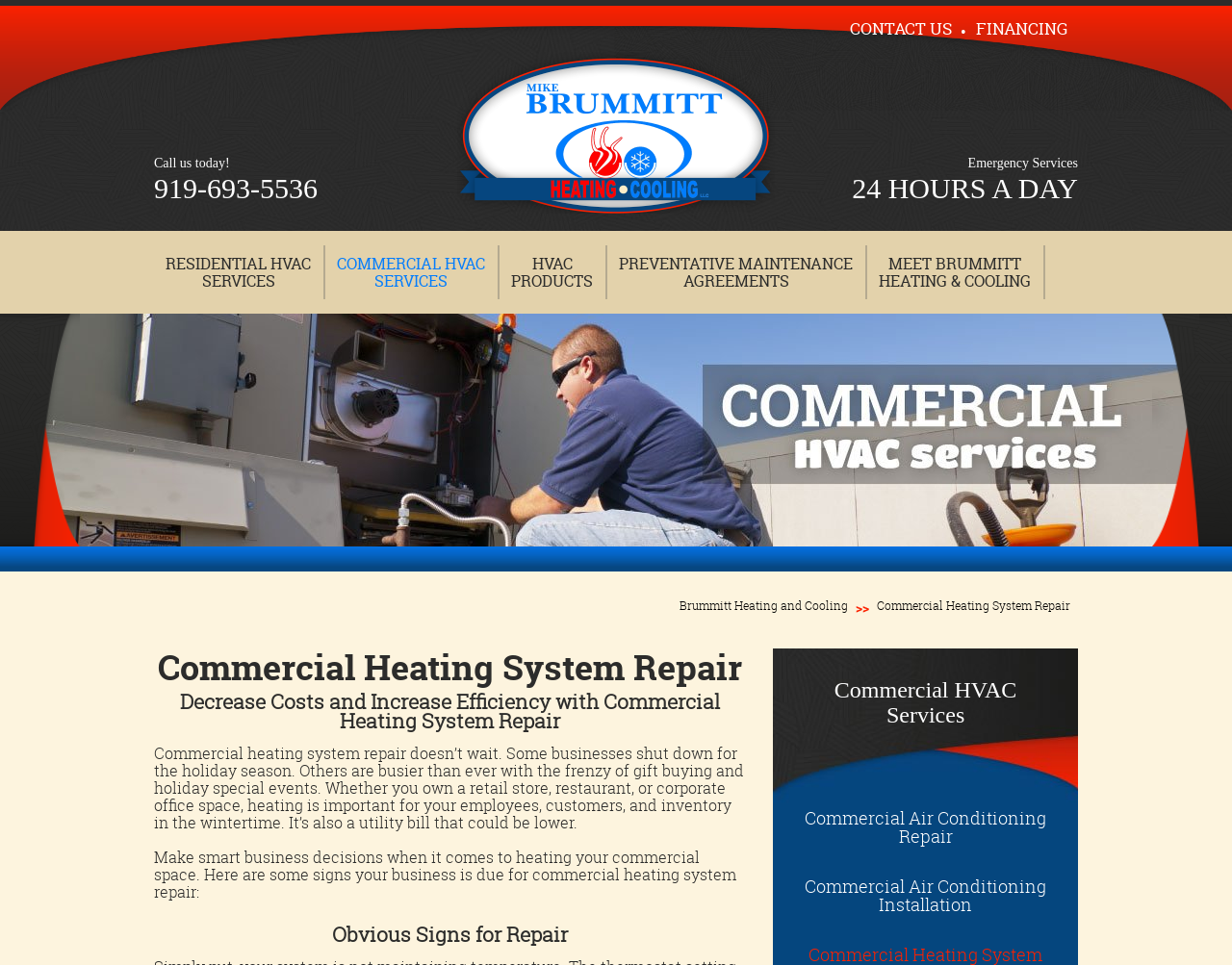Can you find the bounding box coordinates for the element to click on to achieve the instruction: "View residential HVAC services"?

[0.134, 0.262, 0.252, 0.302]